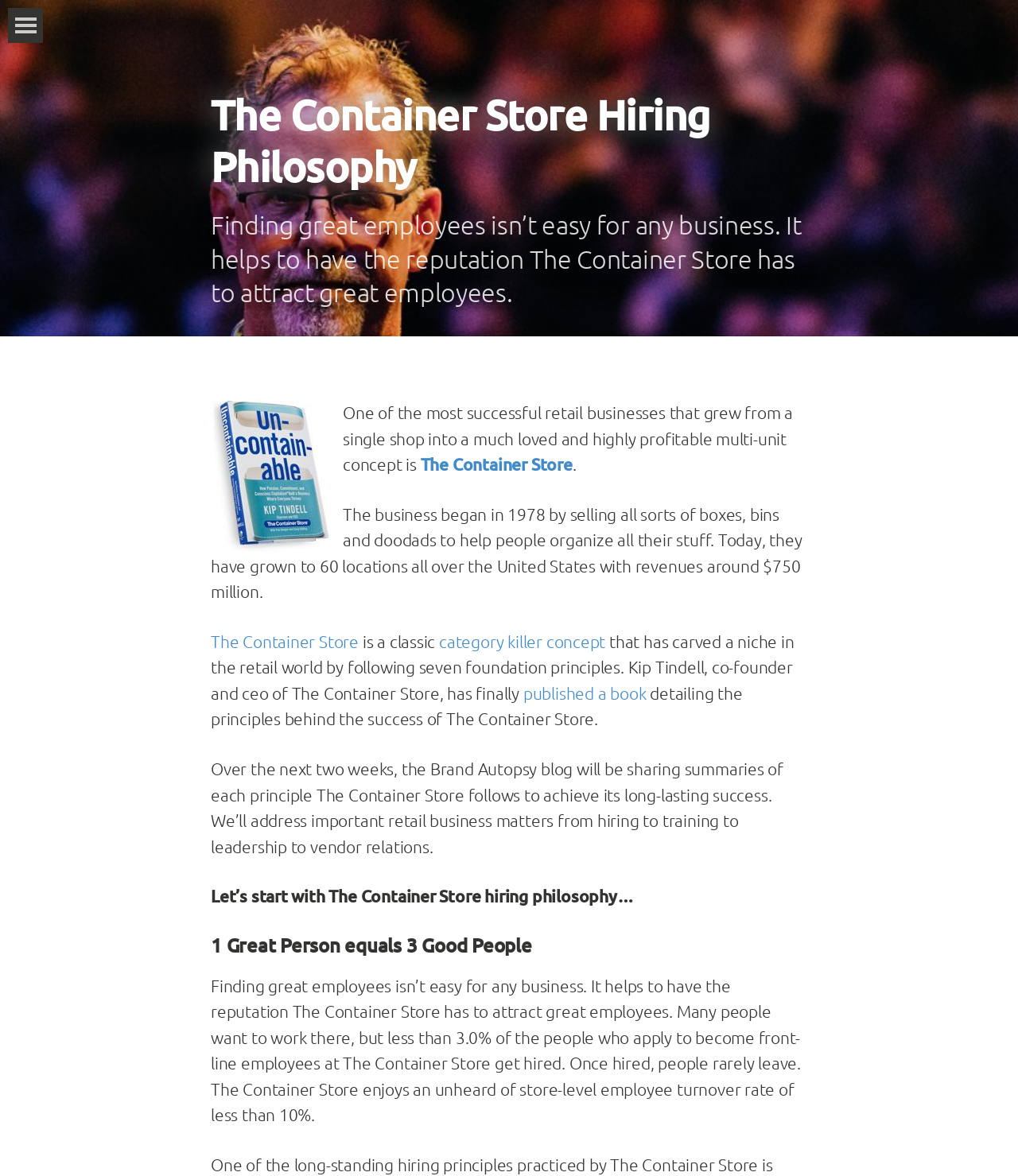Identify the bounding box for the given UI element using the description provided. Coordinates should be in the format (top-left x, top-left y, bottom-right x, bottom-right y) and must be between 0 and 1. Here is the description: Menu

[0.008, 0.007, 0.042, 0.037]